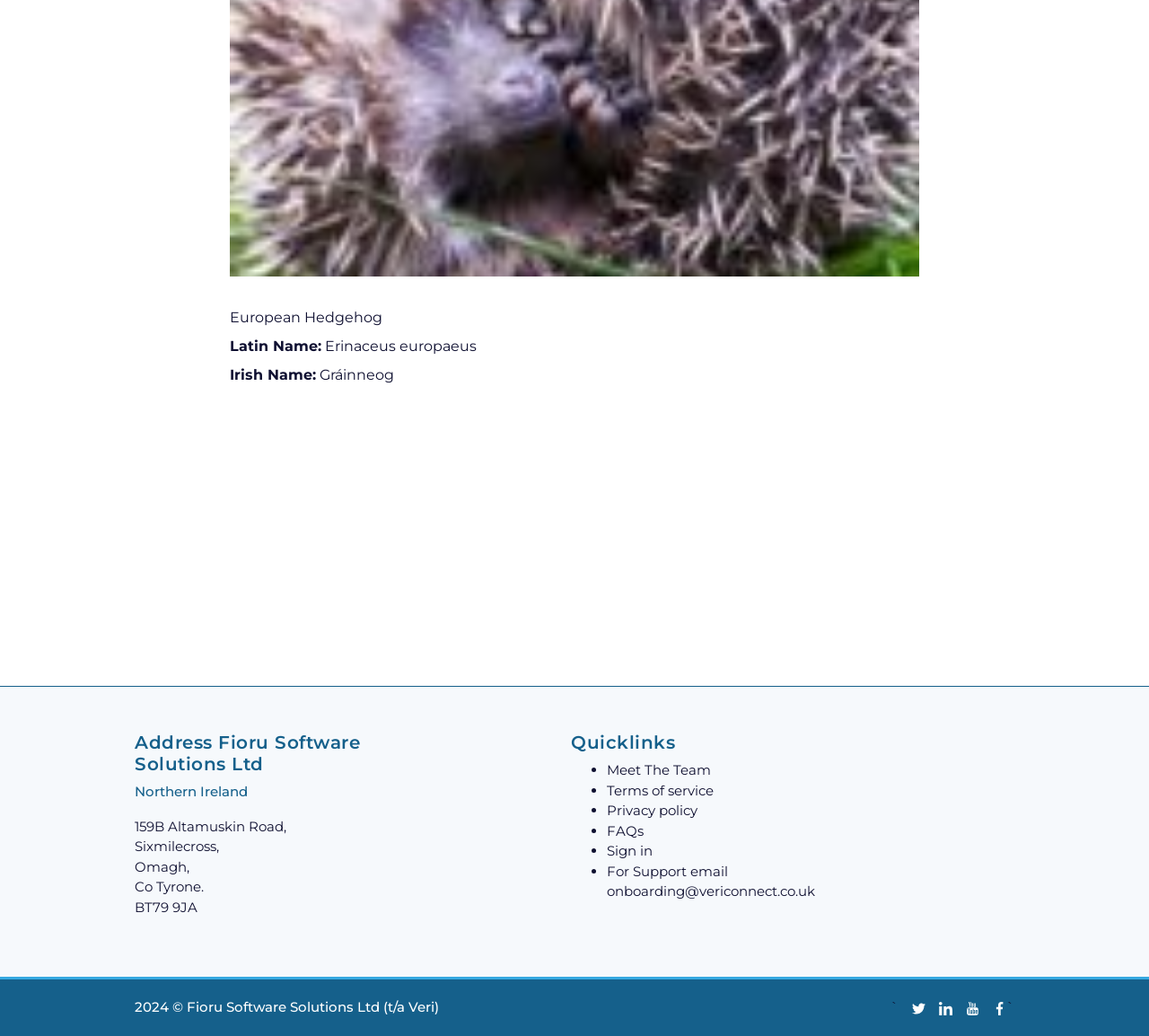Where is Fioru Software Solutions Ltd located?
Provide a detailed and extensive answer to the question.

The webpage provides the address of Fioru Software Solutions Ltd, which is located in Northern Ireland, as mentioned in the section with the heading 'Address Fioru Software Solutions Ltd'.